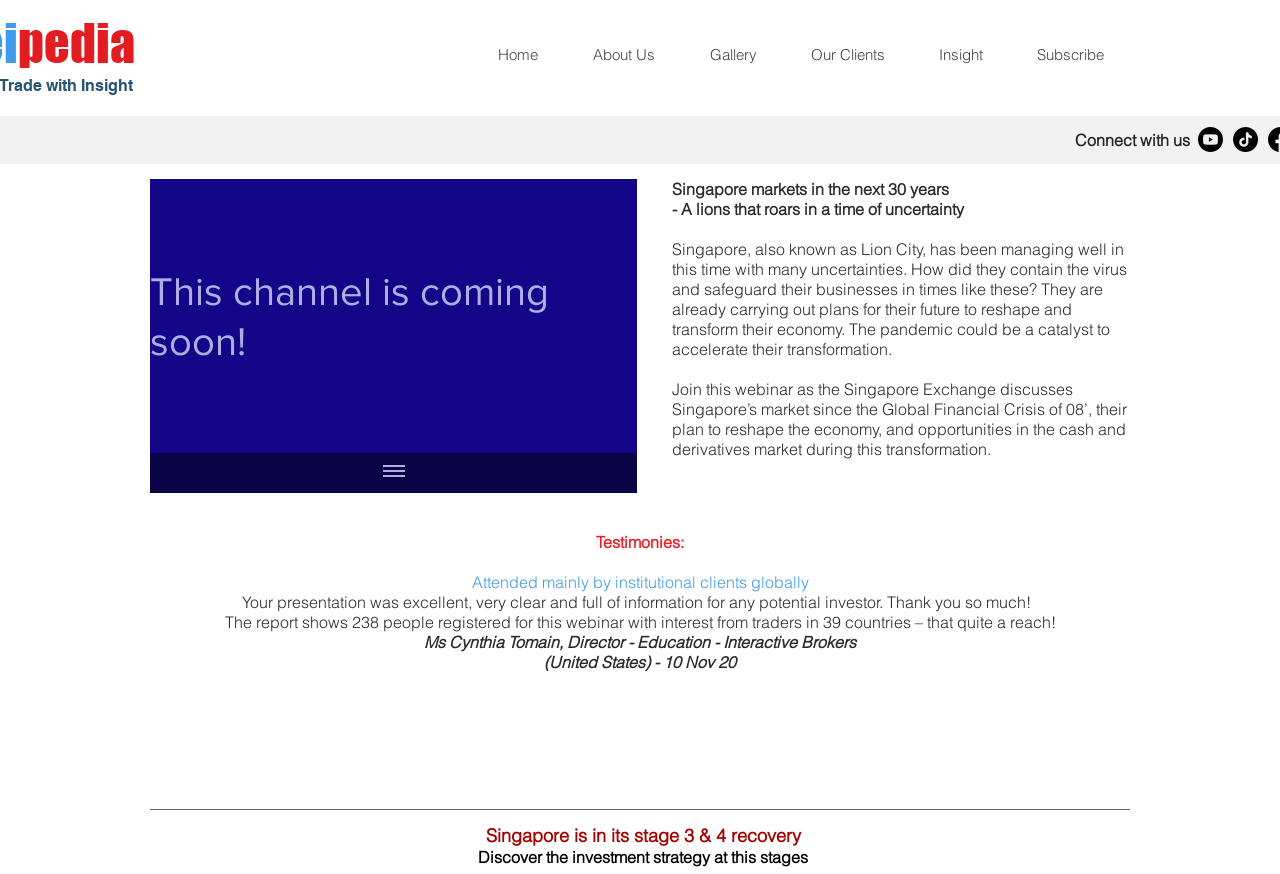Using the information from the screenshot, answer the following question thoroughly:
How many countries showed interest in the webinar?

The number of countries that showed interest in the webinar can be found in the text 'The report shows 238 people registered for this webinar with interest from traders in 39 countries – that quite a reach!' which explicitly states that there were 39 countries with interest.